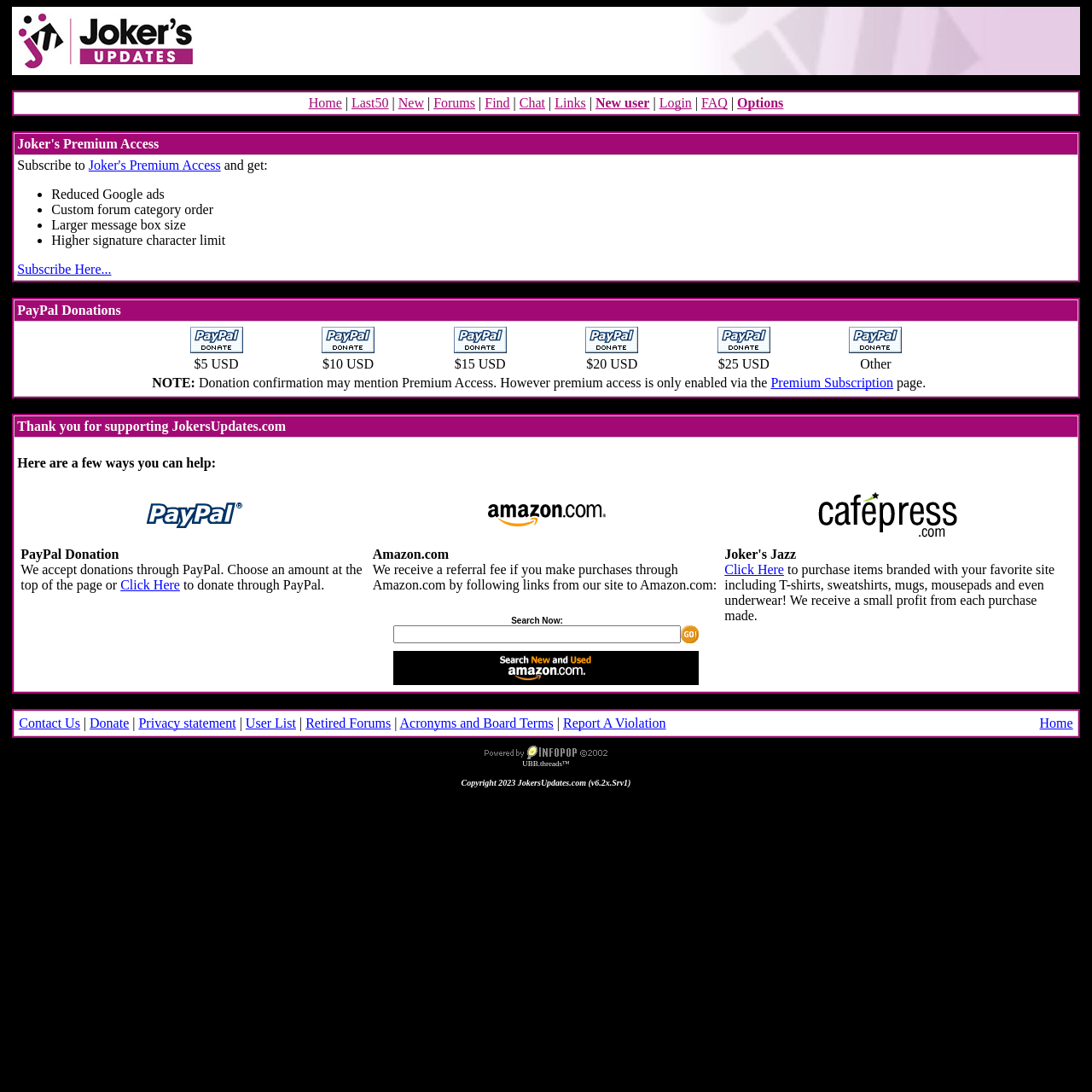What is the purpose of the 'Subscribe Here...' link?
Please give a detailed and elaborate explanation in response to the question.

The link 'Subscribe Here...' is located in the table cell with the text 'Joker's Premium Access' and a list of benefits, implying that clicking on it will allow users to subscribe to this premium service.